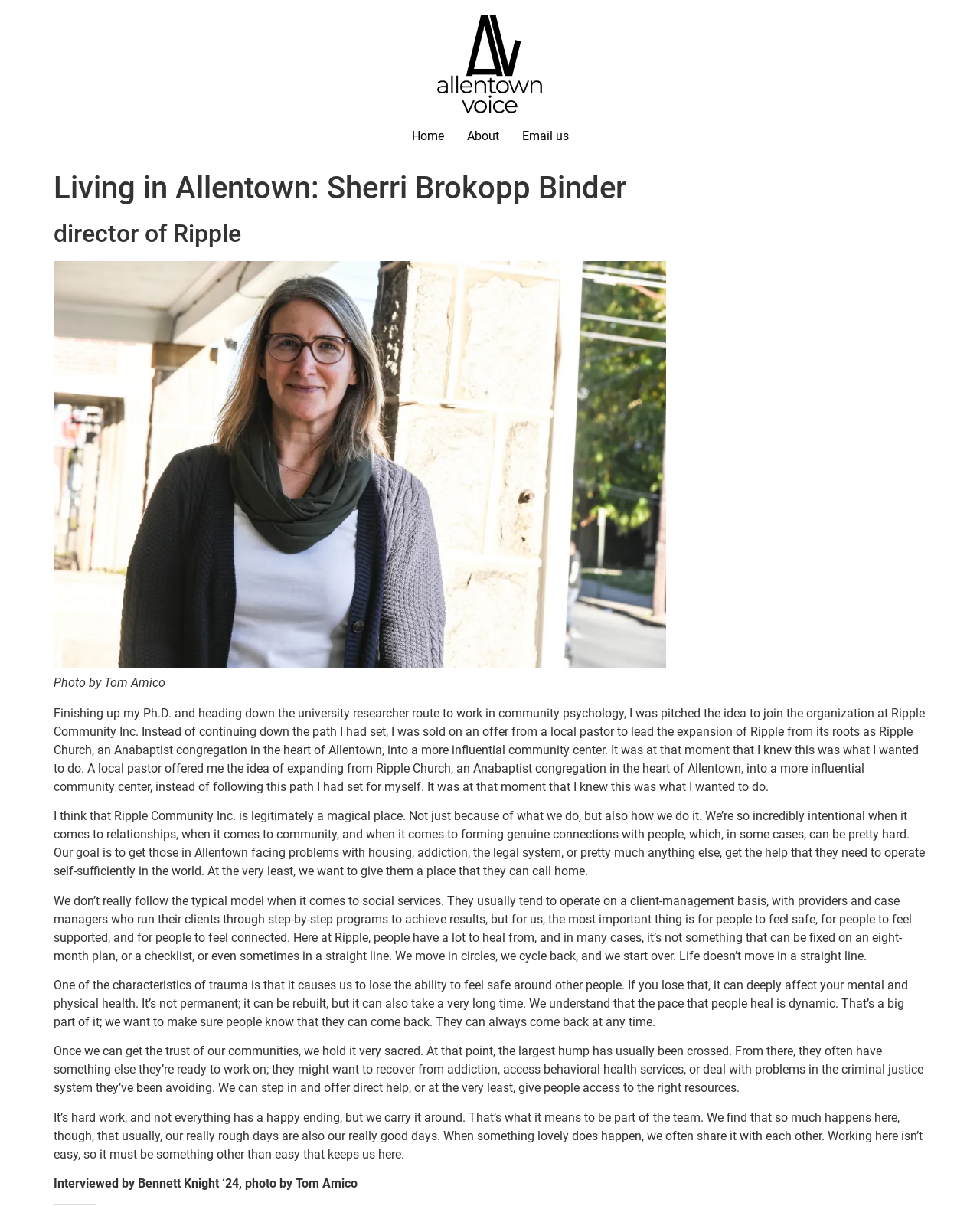What is the goal of Ripple Community Inc.?
Provide a short answer using one word or a brief phrase based on the image.

To help people operate self-sufficiently